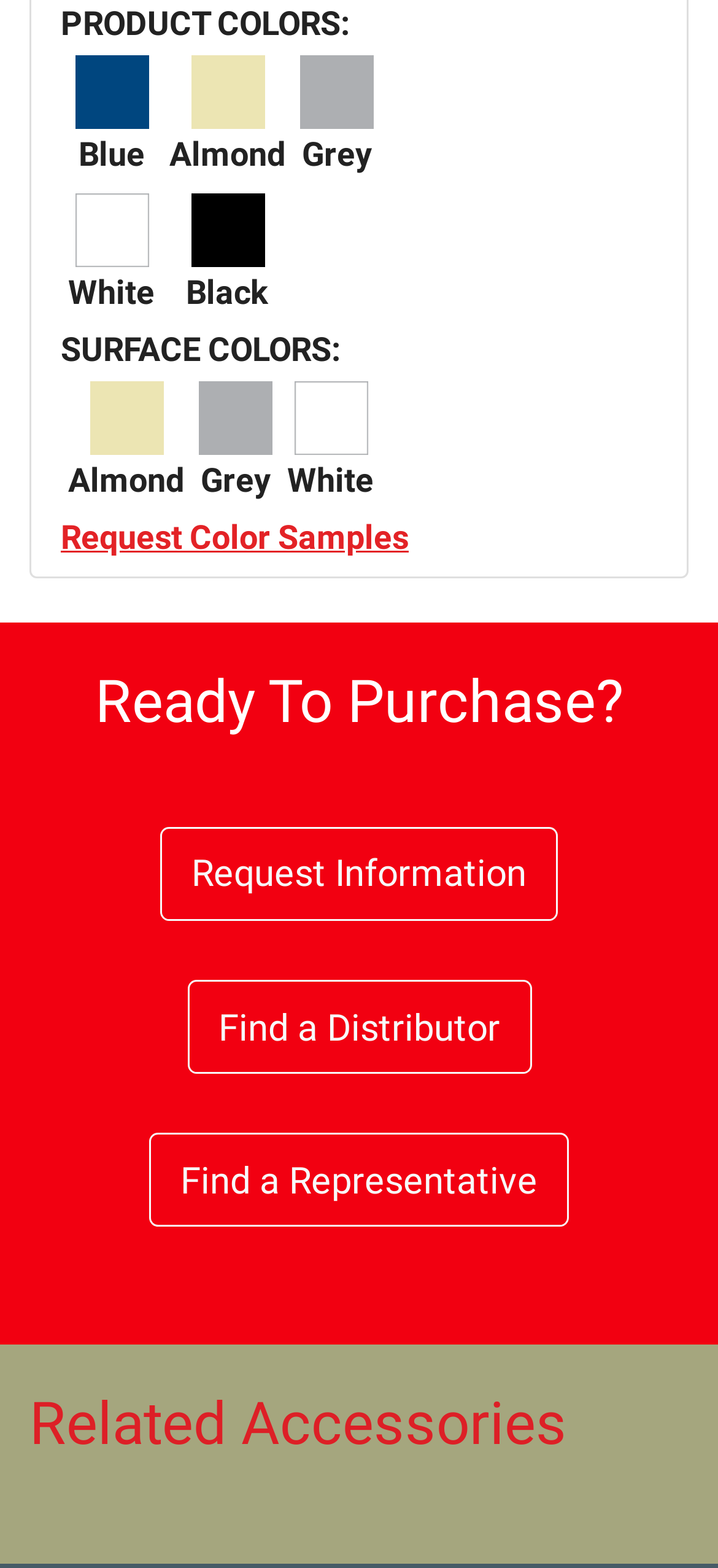Give the bounding box coordinates for the element described as: "Request Color Samples".

[0.085, 0.33, 0.569, 0.355]